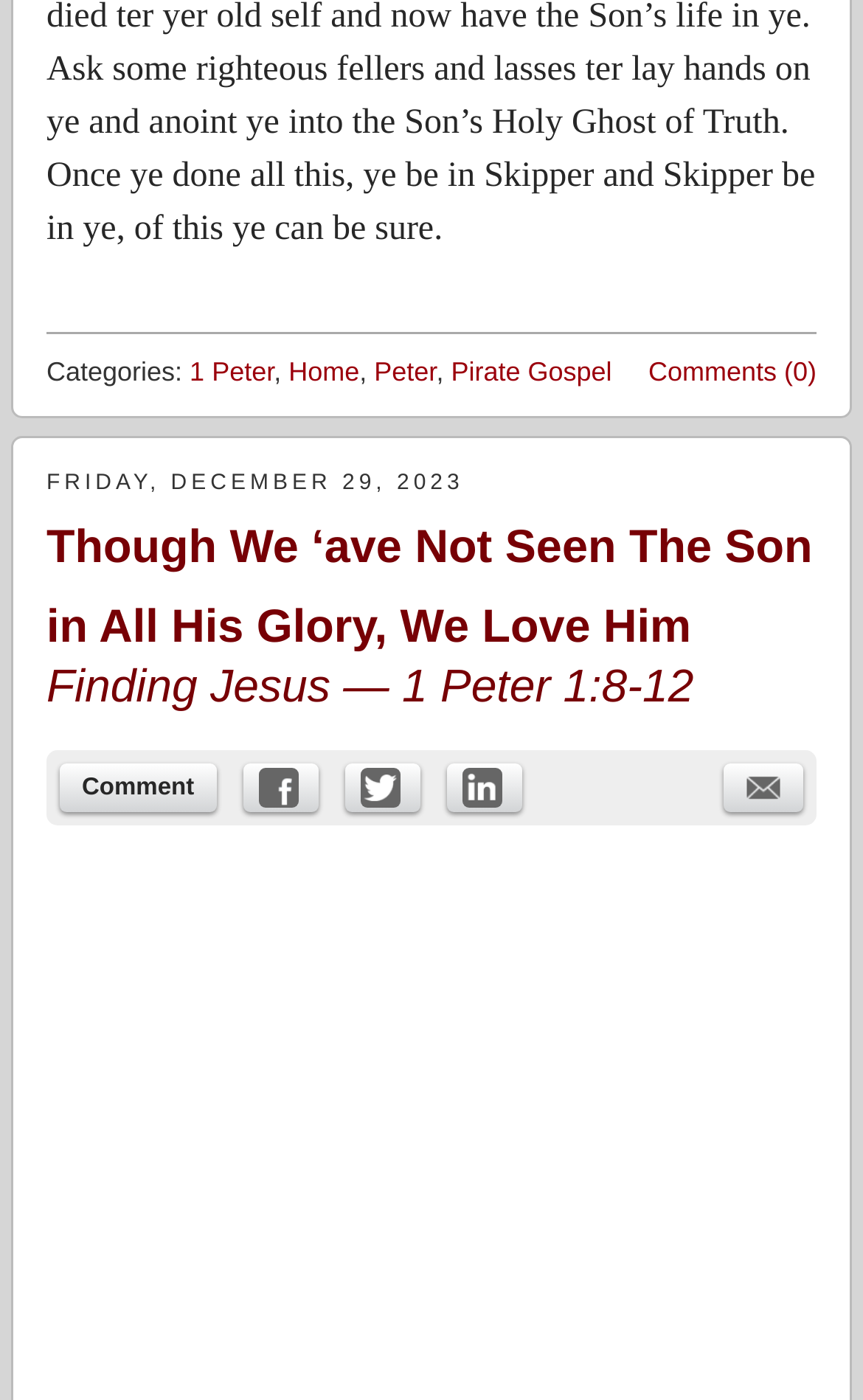Show the bounding box coordinates for the element that needs to be clicked to execute the following instruction: "View comments". Provide the coordinates in the form of four float numbers between 0 and 1, i.e., [left, top, right, bottom].

[0.751, 0.255, 0.946, 0.277]